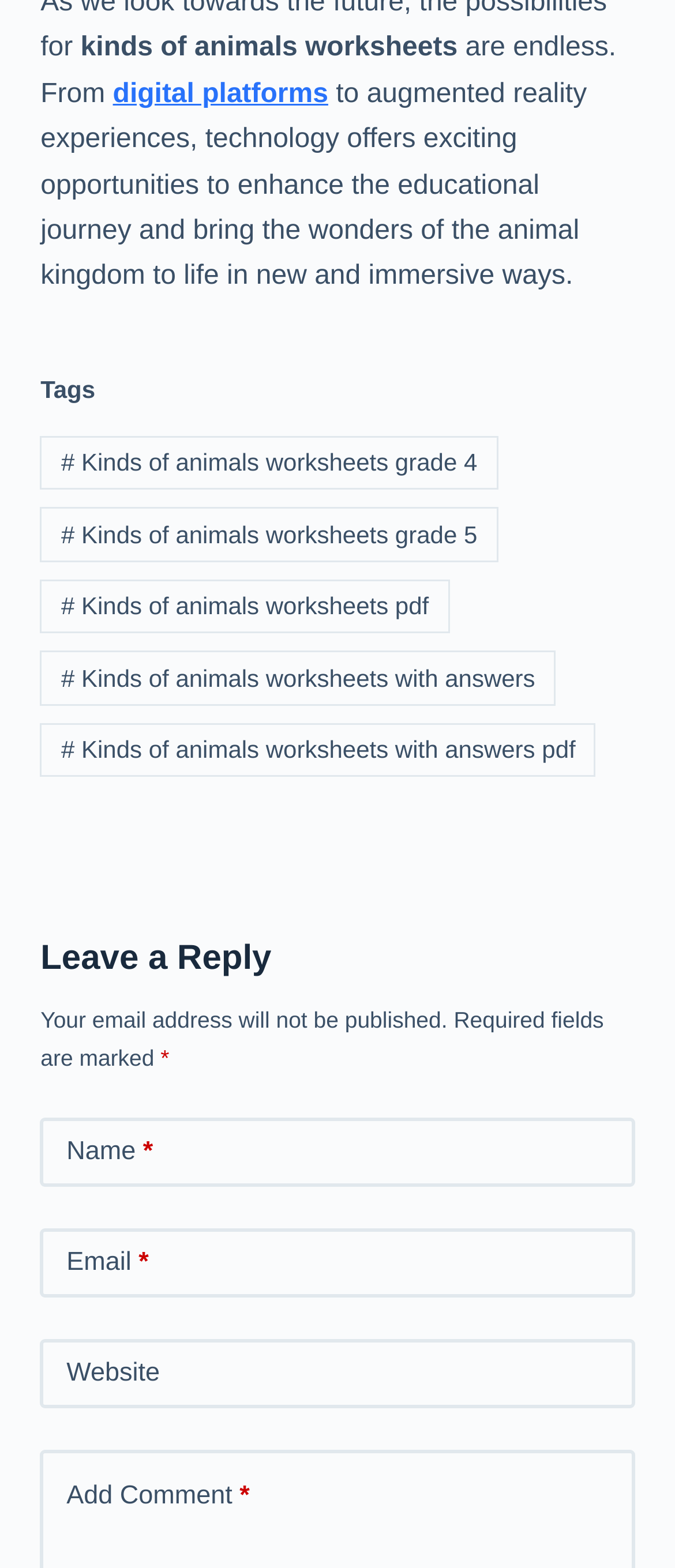What is the topic of the worksheets?
Refer to the image and provide a one-word or short phrase answer.

Kinds of animals